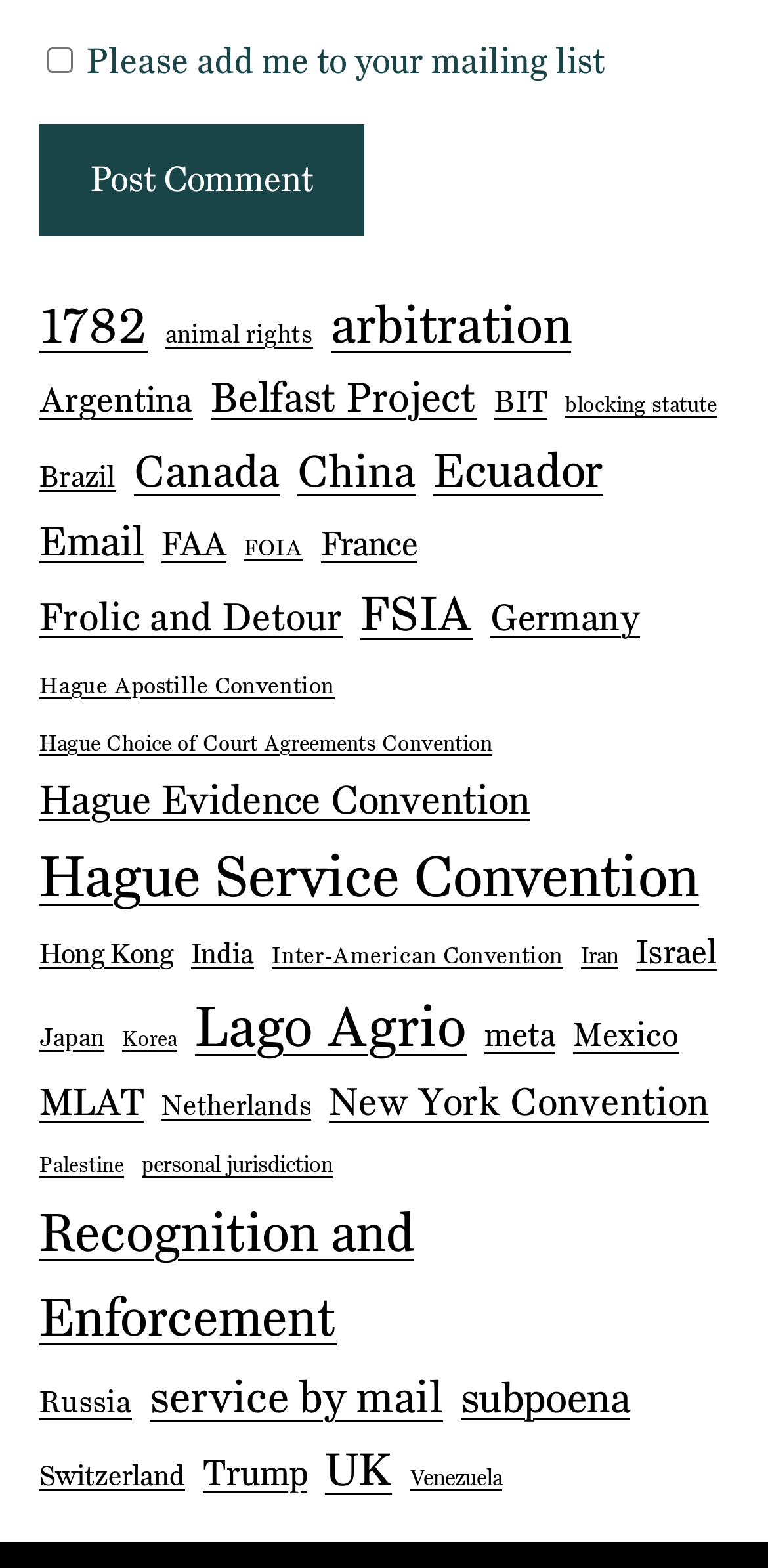Show the bounding box coordinates of the region that should be clicked to follow the instruction: "Explore arbitration topics."

[0.431, 0.181, 0.744, 0.234]